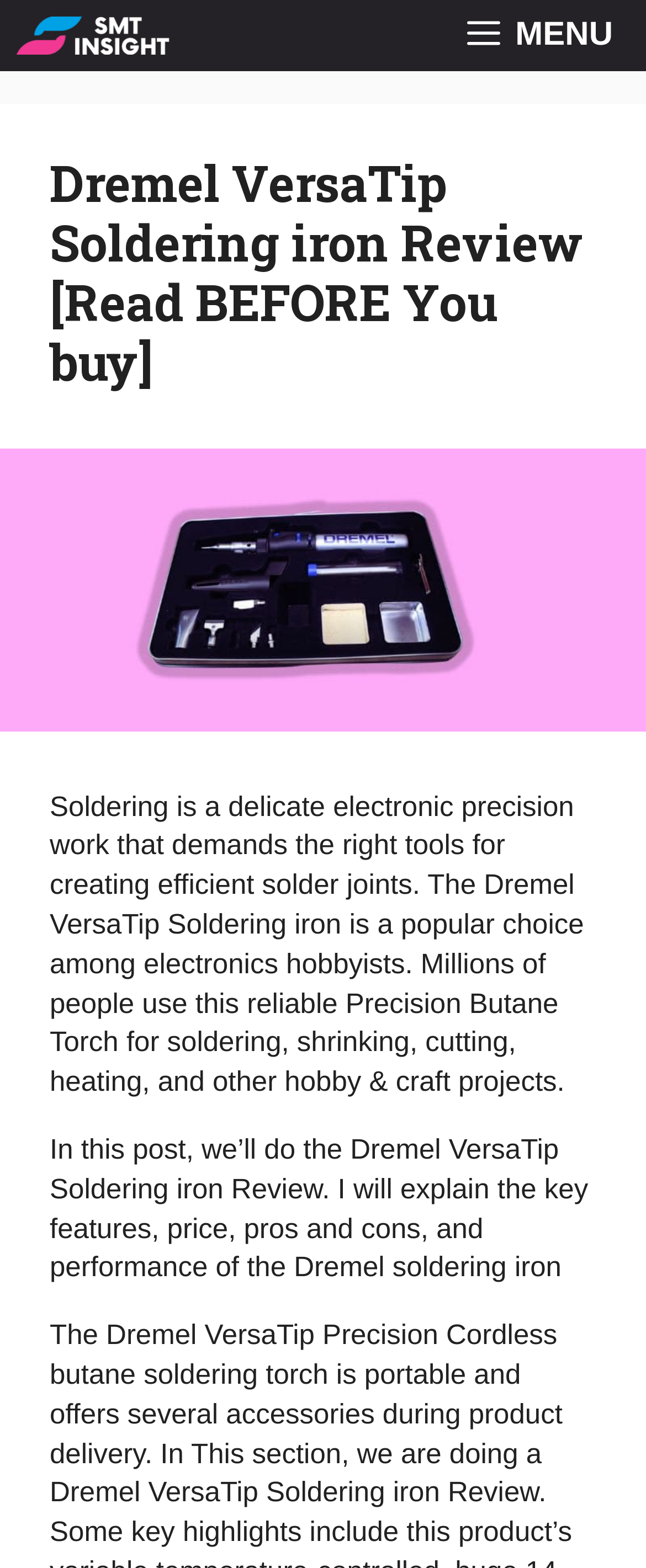Locate the bounding box of the UI element described by: "Menu" in the given webpage screenshot.

[0.672, 0.0, 1.0, 0.045]